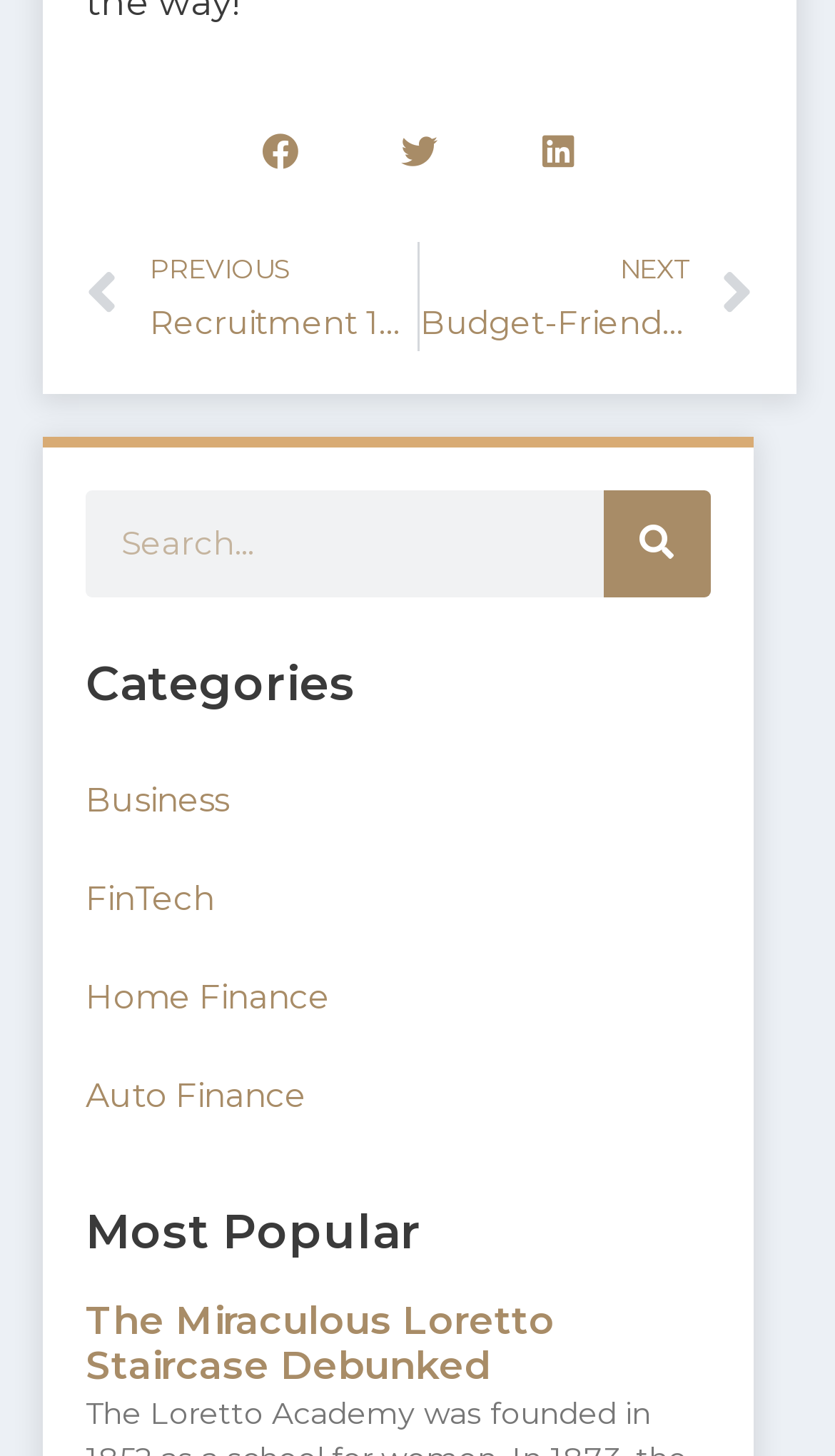Specify the bounding box coordinates of the area to click in order to execute this command: 'Share on Facebook'. The coordinates should consist of four float numbers ranging from 0 to 1, and should be formatted as [left, top, right, bottom].

[0.278, 0.07, 0.393, 0.136]